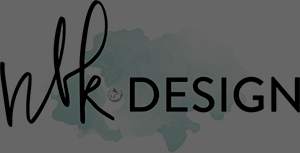Illustrate the scene in the image with a detailed description.

The image features the logo of NBK-Design, set against a soft, watercolor-inspired background. The design incorporates an elegant blend of script and modern typography, with "NBK" written in a stylish, cursive font while "DESIGN" appears in bold, clean letters. This visual harmony reflects the brand's focus on creativity and artistry, making it a striking representation of their identity in the design community. The overall aesthetic suggests a blend of sophistication and innovative design, inviting viewers to explore the artistic offerings associated with NBK-Design.